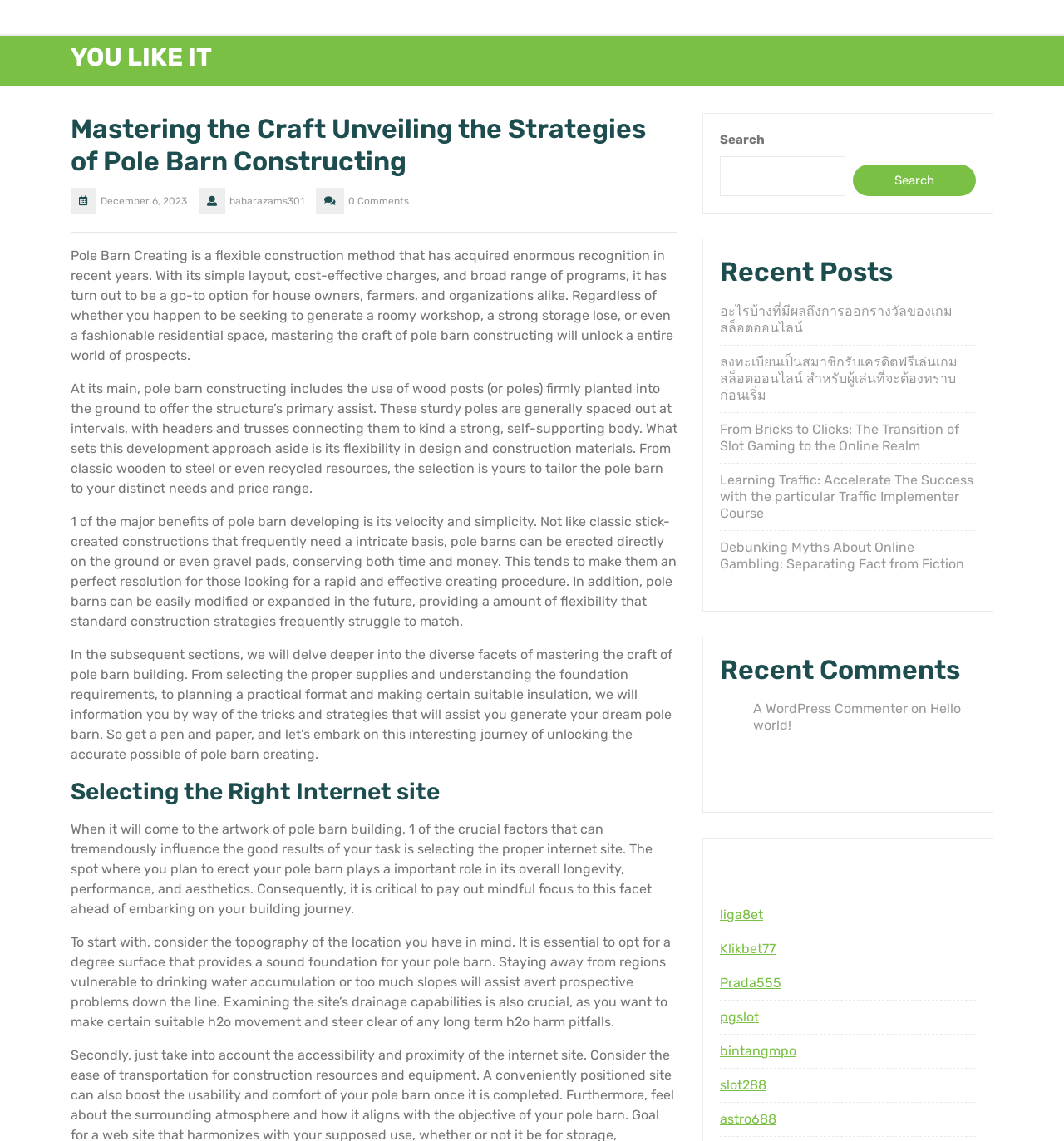Generate a comprehensive description of the contents of the webpage.

This webpage is about mastering the craft of pole barn constructing. At the top, there is a heading "YOU LIKE IT" which is also a link. Below it, there is a heading "Mastering the Craft Unveiling the Strategies of Pole Barn Constructing" followed by the date "December 6, 2023", the author "babarazams301", and "0 Comments". 

A horizontal separator line divides the top section from the main content. The main content is divided into several sections. The first section explains the basics of pole barn constructing, its benefits, and its flexibility in design and construction materials. 

The next section is about the importance of selecting the right site for pole barn constructing, considering factors such as topography, drainage, and water accumulation. 

On the right side of the page, there is a search box with a "Search" button. Below it, there is a section titled "Recent Posts" with several links to different articles. 

Further down, there is a section titled "Recent Comments" with a single comment from "A WordPress Commenter" on the article "Hello world!". 

At the bottom of the page, there are several links to different websites, including liga8et, Klikbet77, Prada555, pgslot, bintangmpo, slot288, and astro688.